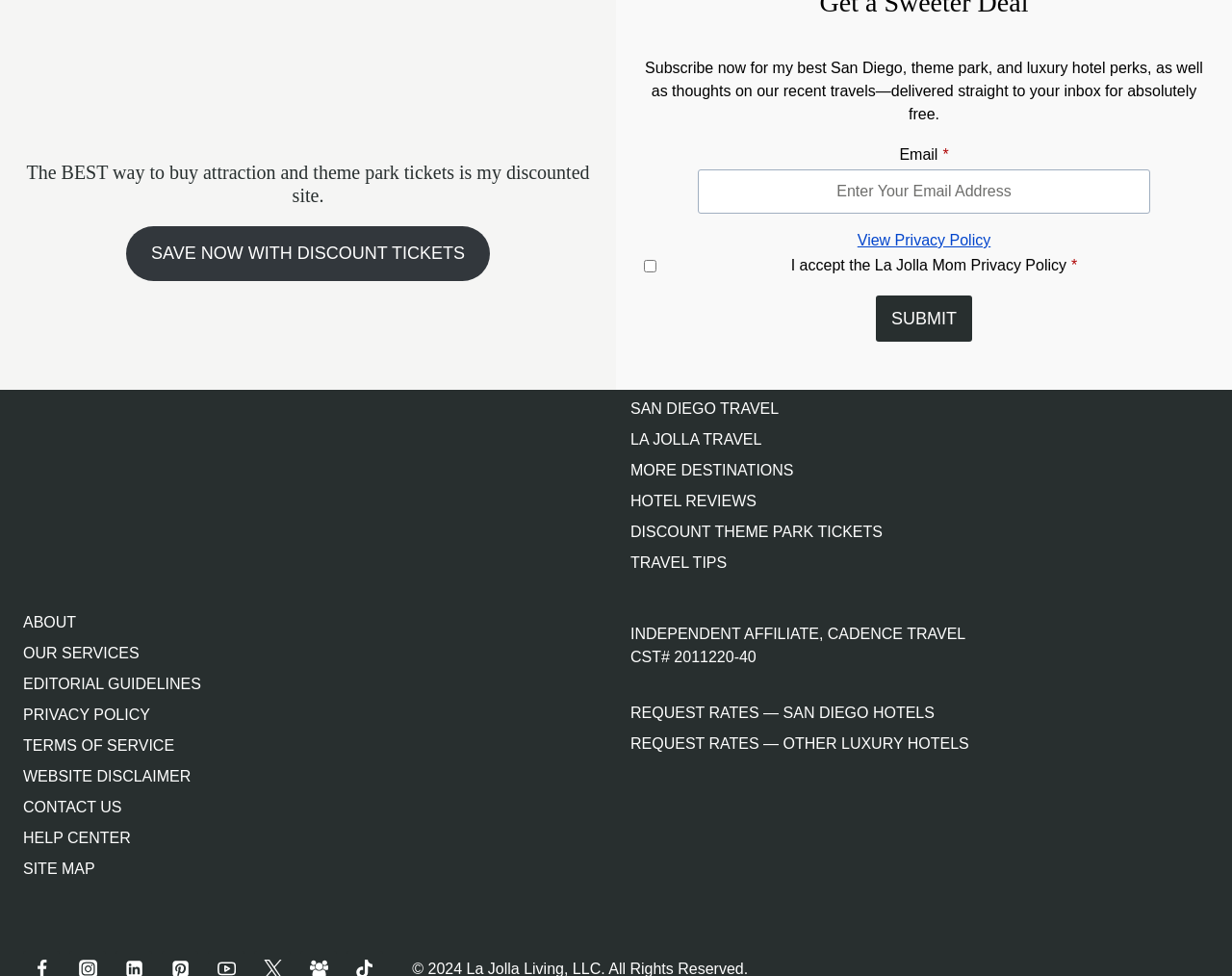What is the purpose of the 'SUBMIT' button?
Please give a detailed answer to the question using the information shown in the image.

The 'SUBMIT' button is located below the email input textbox and the privacy policy checkbox, suggesting that it is used to submit the subscription request for the newsletter.